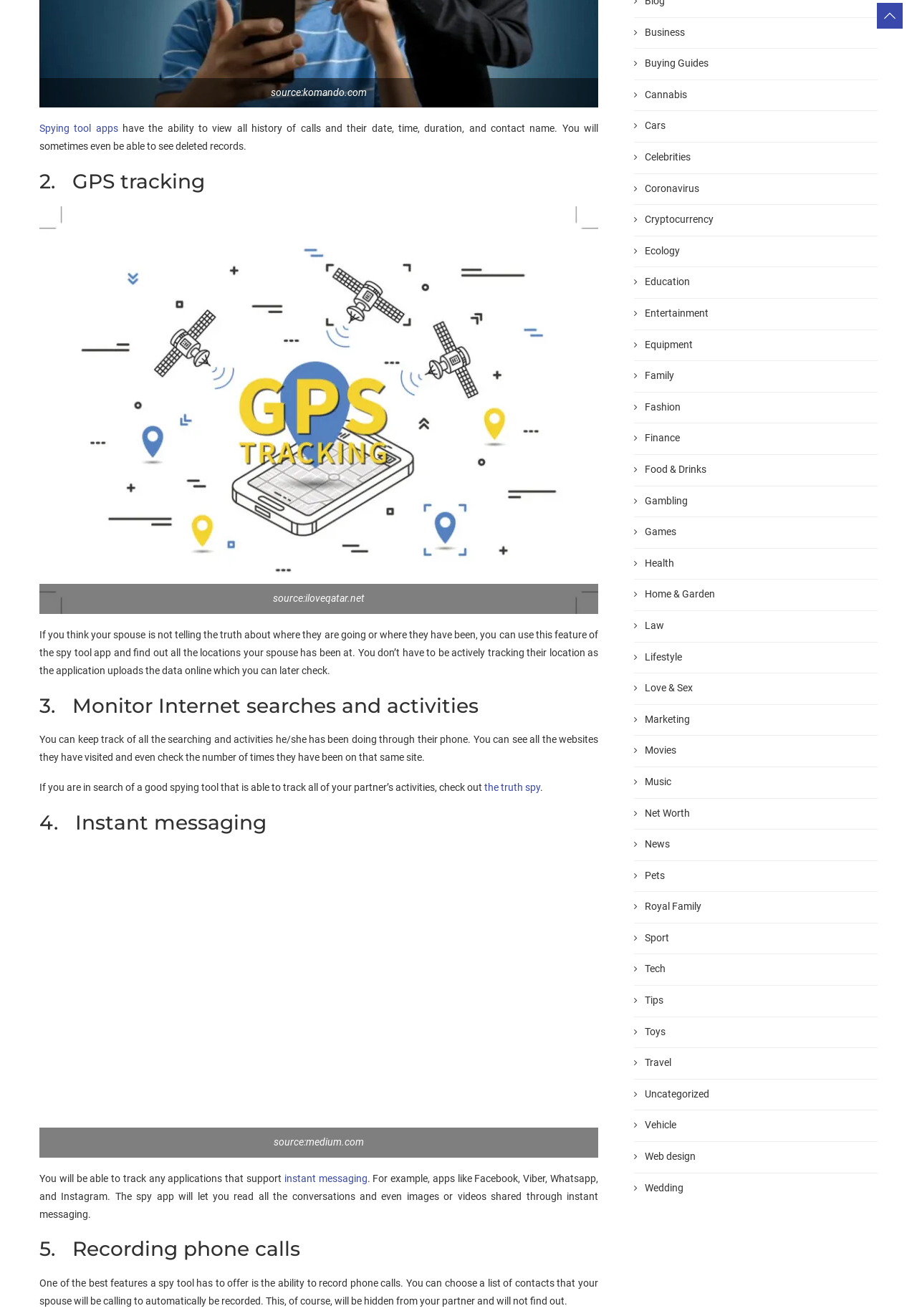What is the purpose of GPS tracking in spy tool apps?
Give a one-word or short phrase answer based on the image.

To find out locations